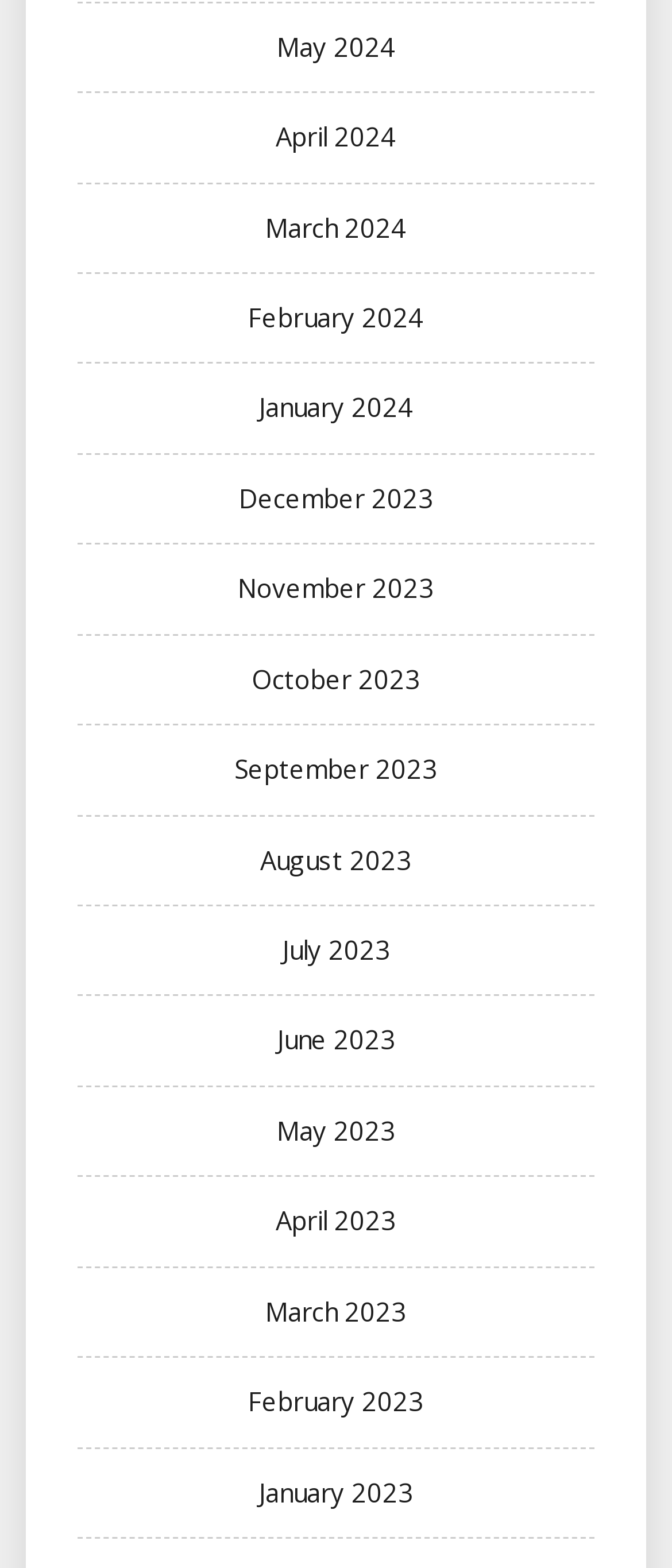Find and provide the bounding box coordinates for the UI element described with: "May 2024".

[0.412, 0.018, 0.588, 0.04]